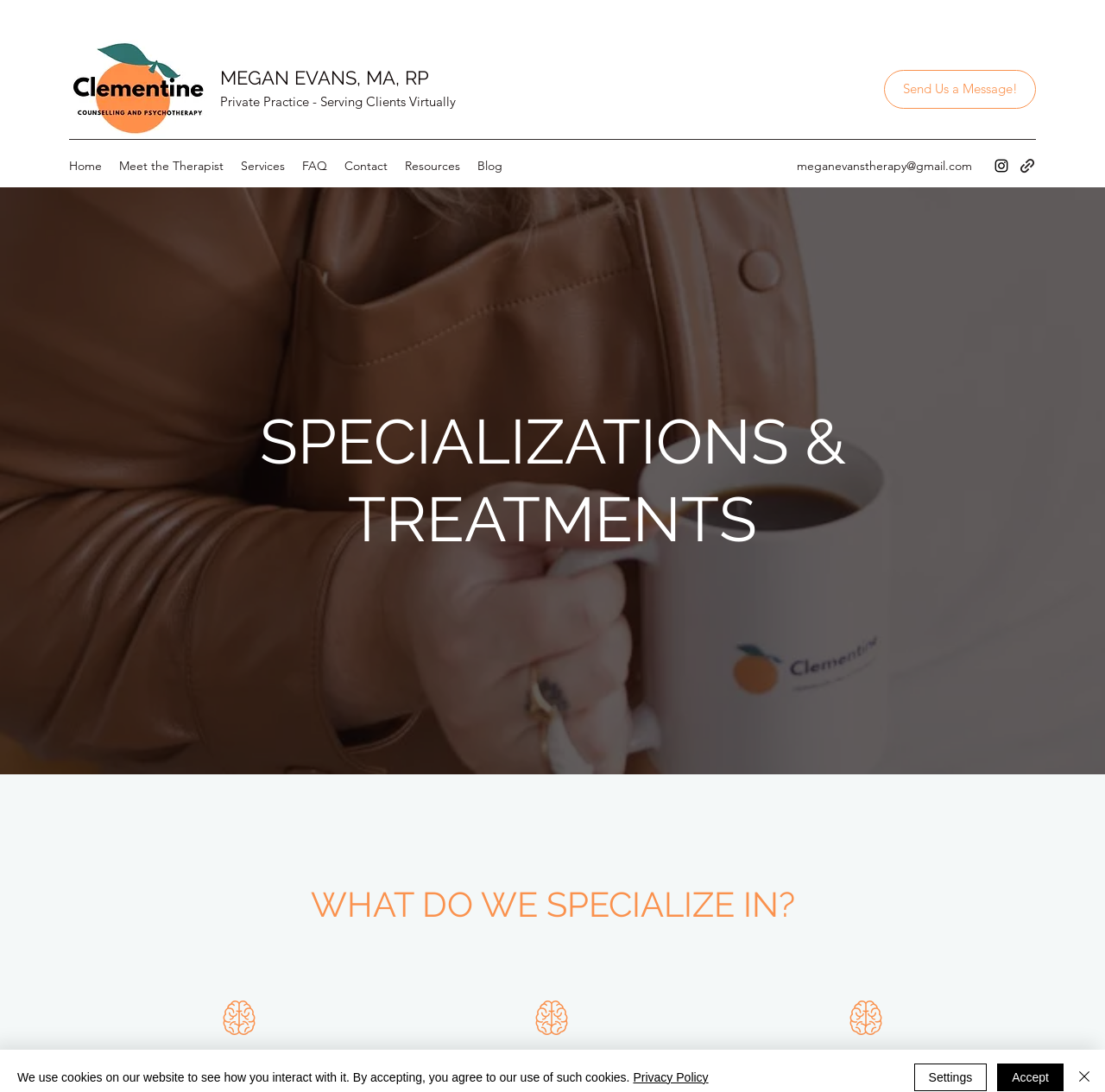How can you contact Megan Evans?
Using the image as a reference, deliver a detailed and thorough answer to the question.

Based on the webpage, you can contact Megan Evans by sending a message through the 'Send Us a Message!' link or by emailing her at meganevanstherapy@gmail.com, which is listed on the webpage.